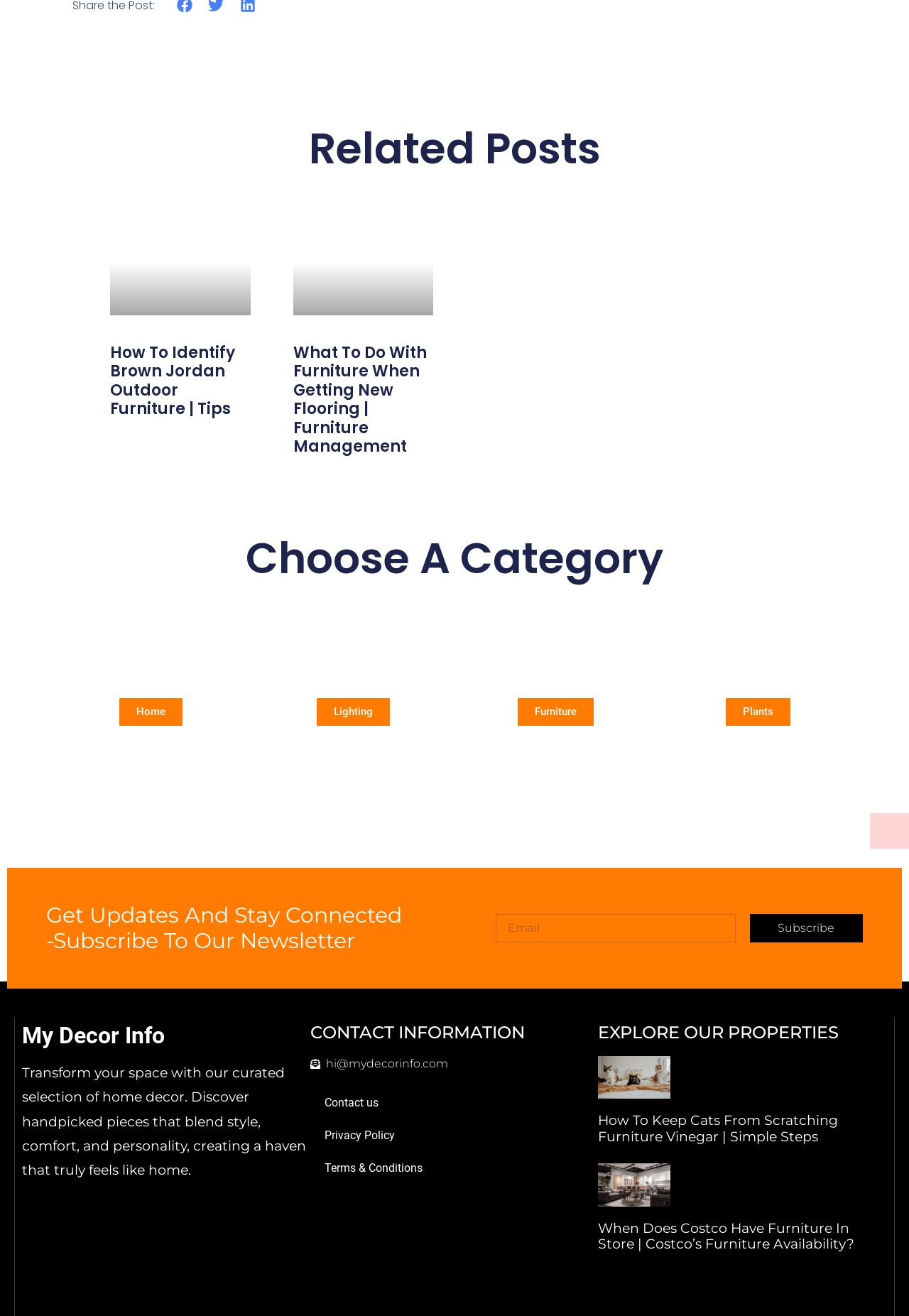Find the bounding box coordinates of the element's region that should be clicked in order to follow the given instruction: "Learn more about 'Retail chain store fixtures across Europe'". The coordinates should consist of four float numbers between 0 and 1, i.e., [left, top, right, bottom].

None